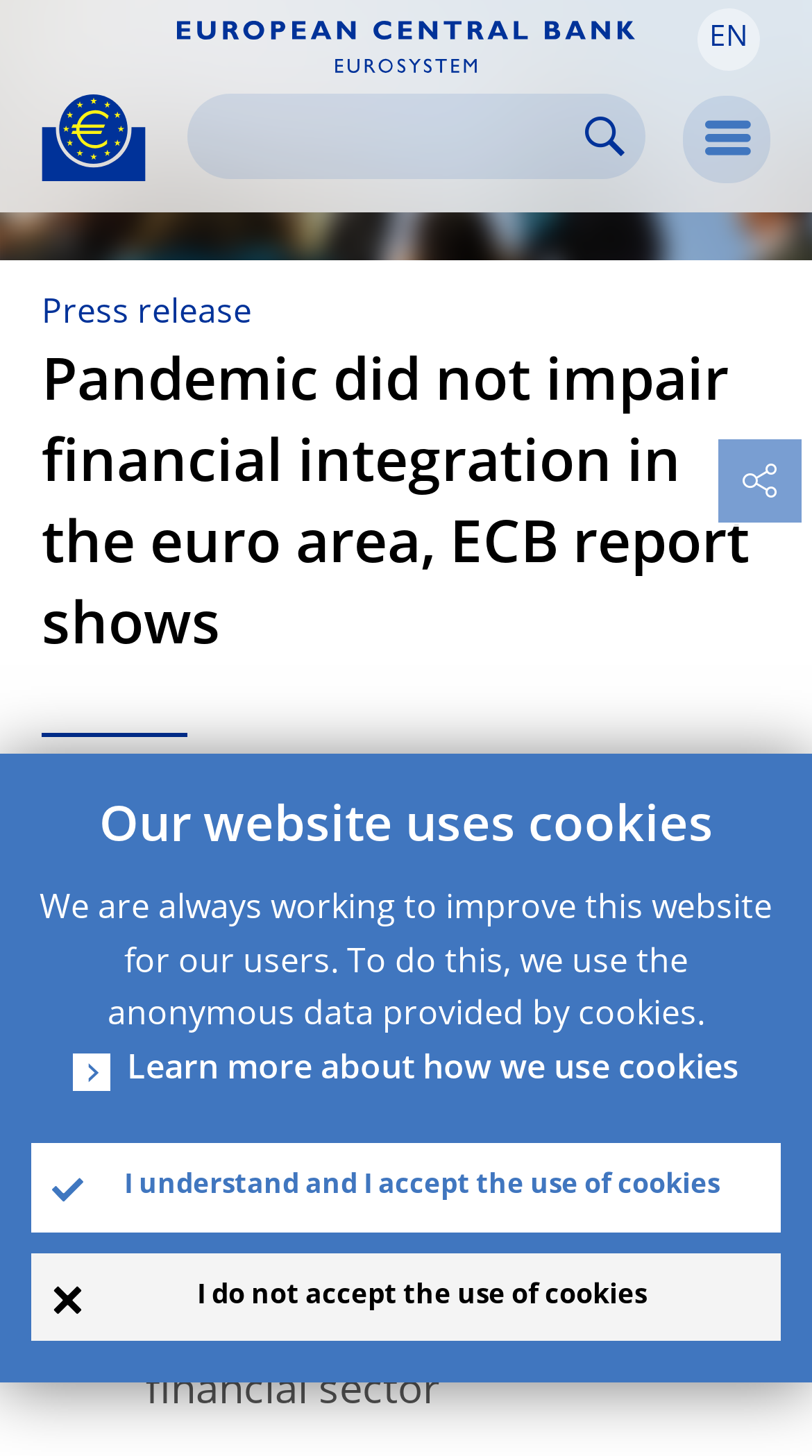From the element description alt="Go to our homepage", predict the bounding box coordinates of the UI element. The coordinates must be specified in the format (top-left x, top-left y, bottom-right x, bottom-right y) and should be within the 0 to 1 range.

[0.217, 0.029, 0.783, 0.057]